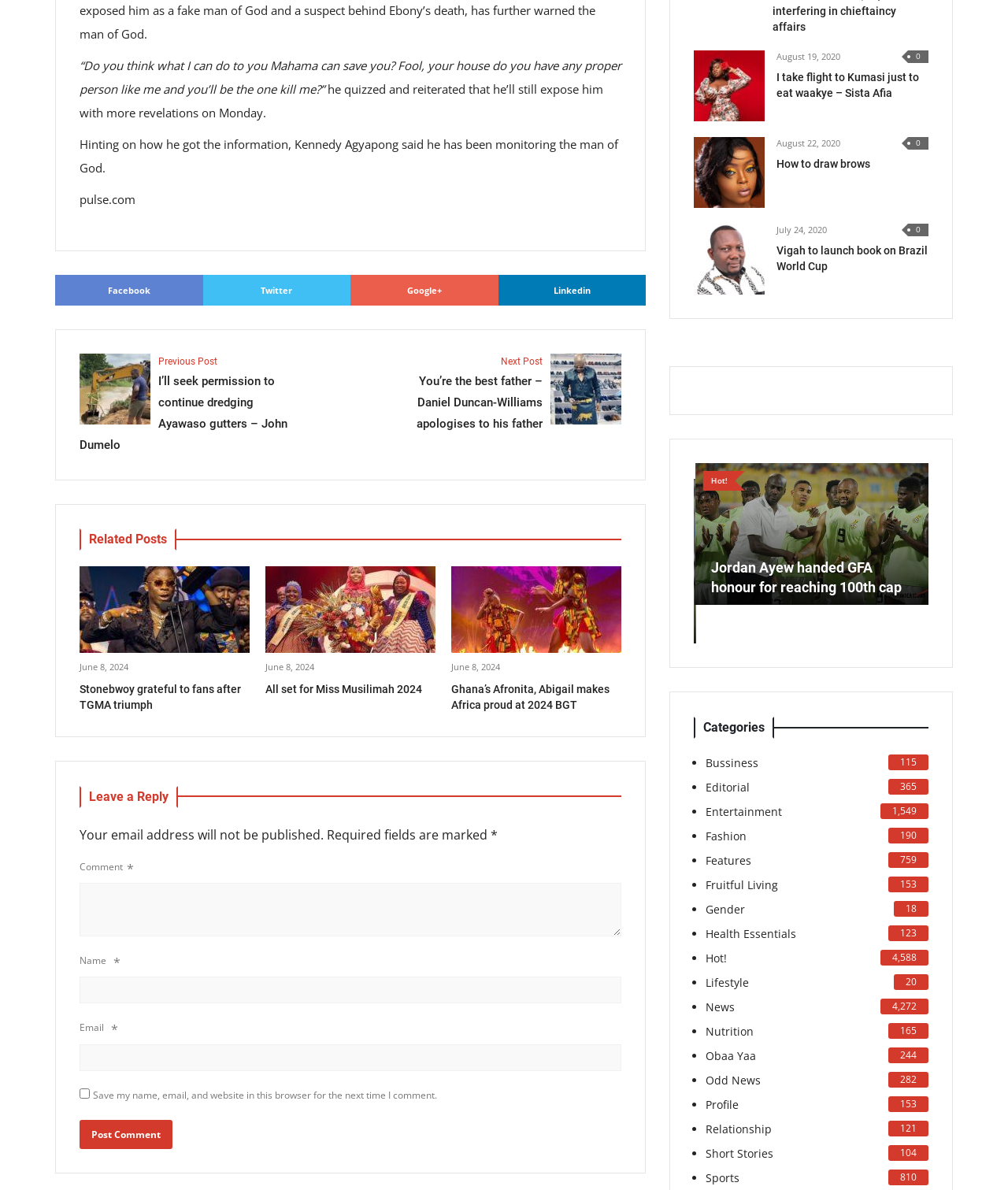Indicate the bounding box coordinates of the element that must be clicked to execute the instruction: "Go to Leiden University homepage". The coordinates should be given as four float numbers between 0 and 1, i.e., [left, top, right, bottom].

None